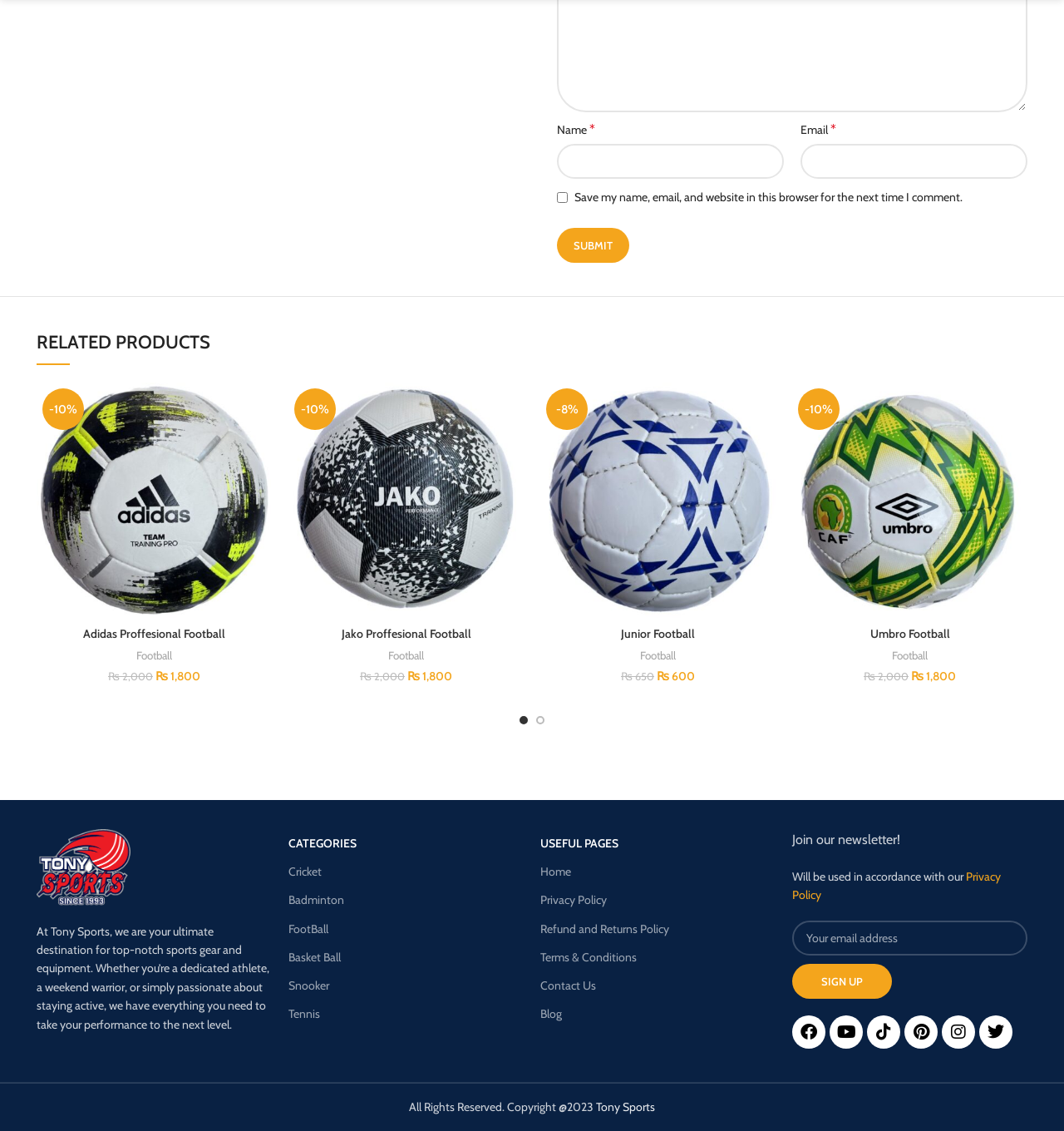Use a single word or phrase to respond to the question:
What is the purpose of the website?

Sports gear and equipment